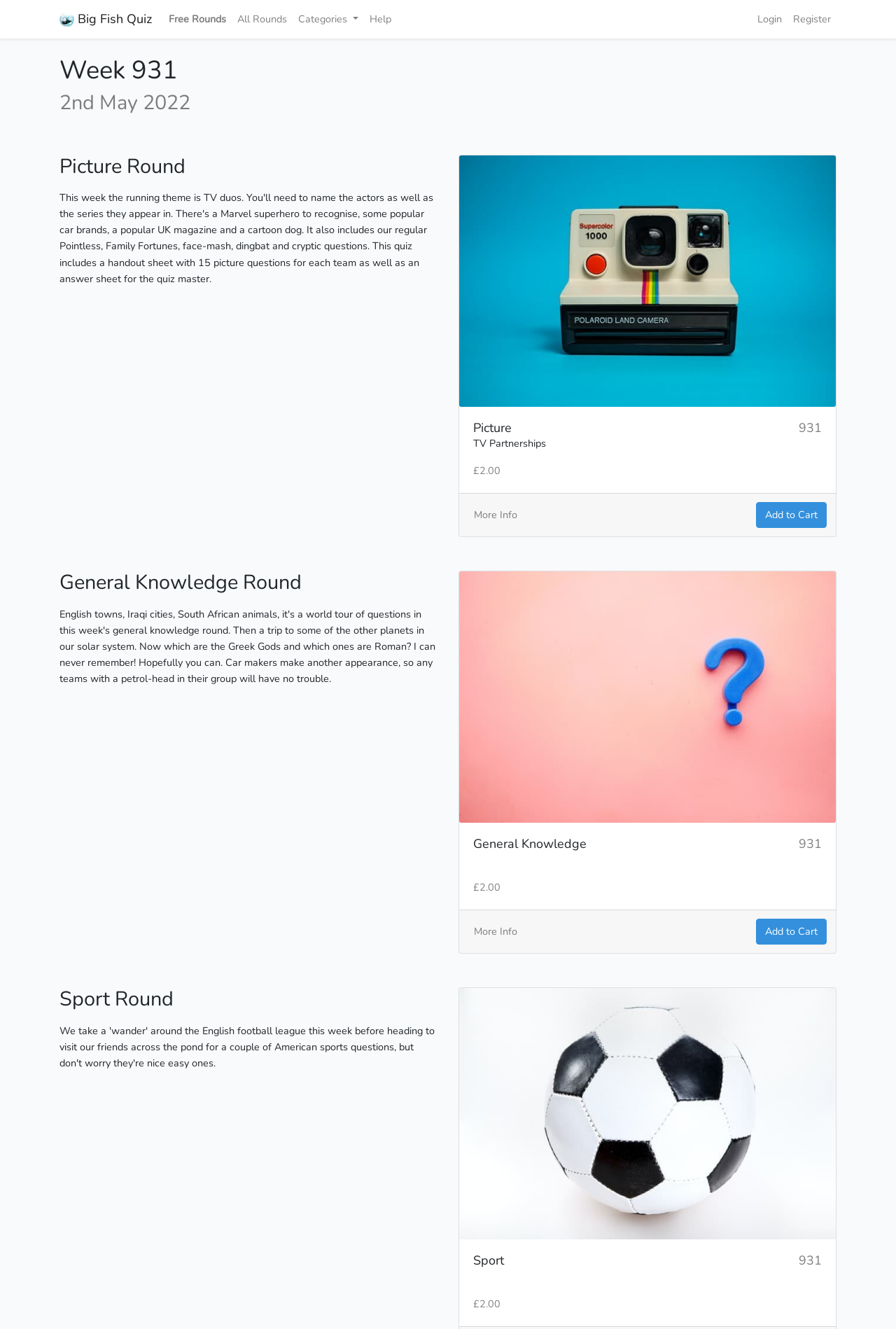Using the elements shown in the image, answer the question comprehensively: How much does each round cost?

The cost of each round can be found in the static text '£2.00' which appears multiple times on the page, specifically next to the 'TV Partnerships' and other round descriptions.